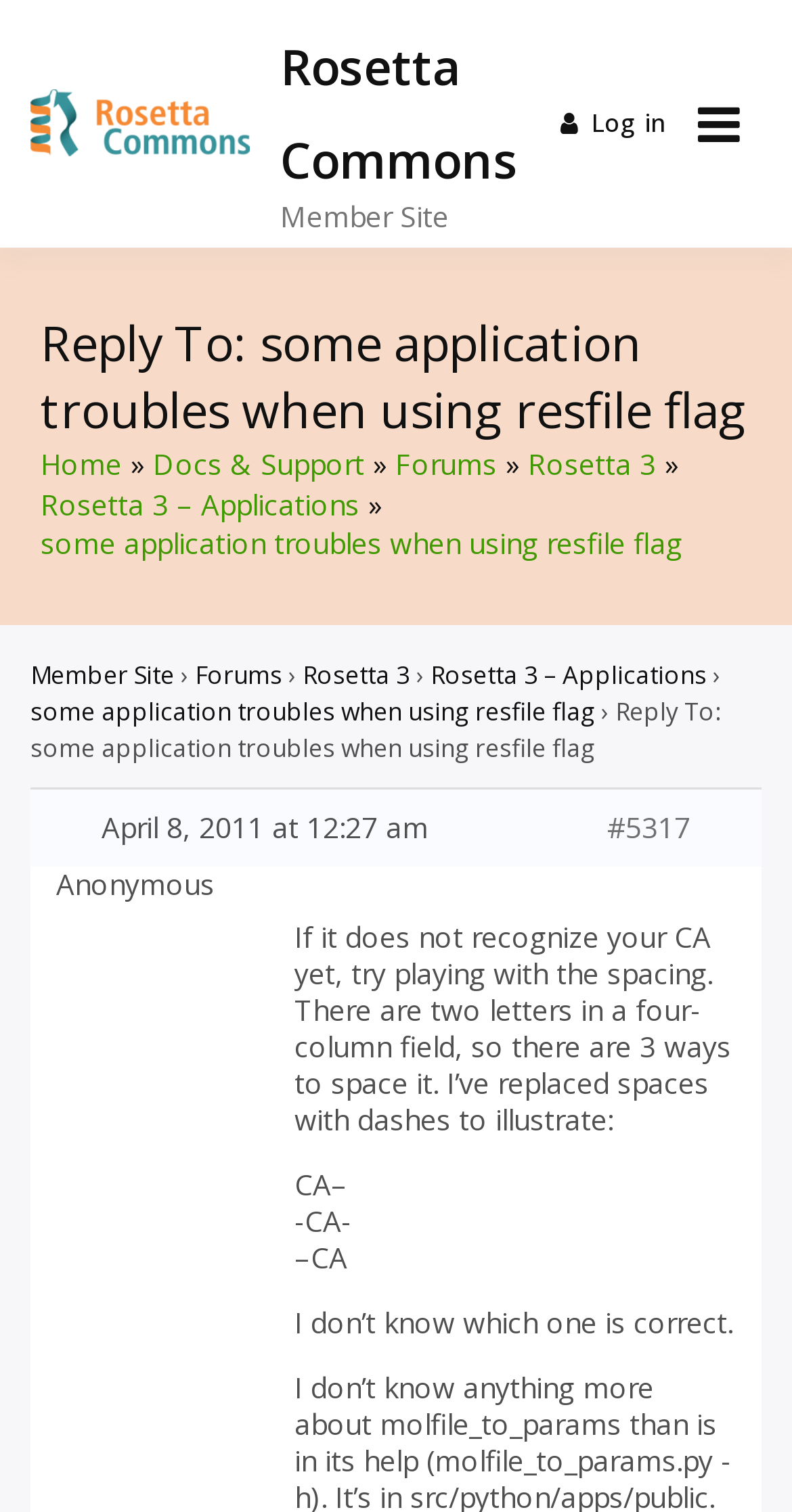Find the bounding box coordinates of the clickable element required to execute the following instruction: "Log in". Provide the coordinates as four float numbers between 0 and 1, i.e., [left, top, right, bottom].

[0.692, 0.056, 0.856, 0.107]